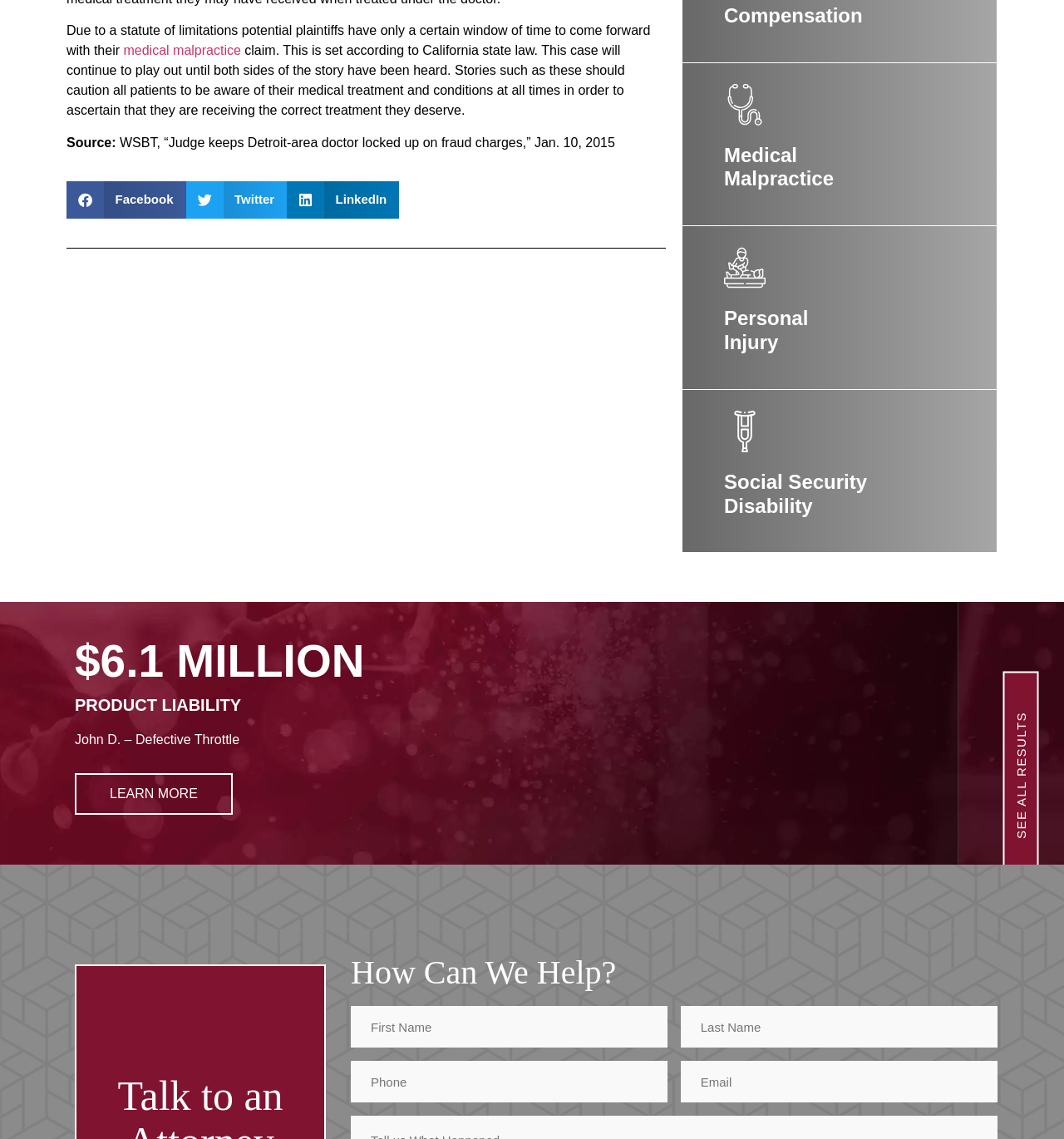Identify the bounding box coordinates of the clickable region necessary to fulfill the following instruction: "Click the 'Share on facebook' button". The bounding box coordinates should be four float numbers between 0 and 1, i.e., [left, top, right, bottom].

[0.062, 0.159, 0.175, 0.192]